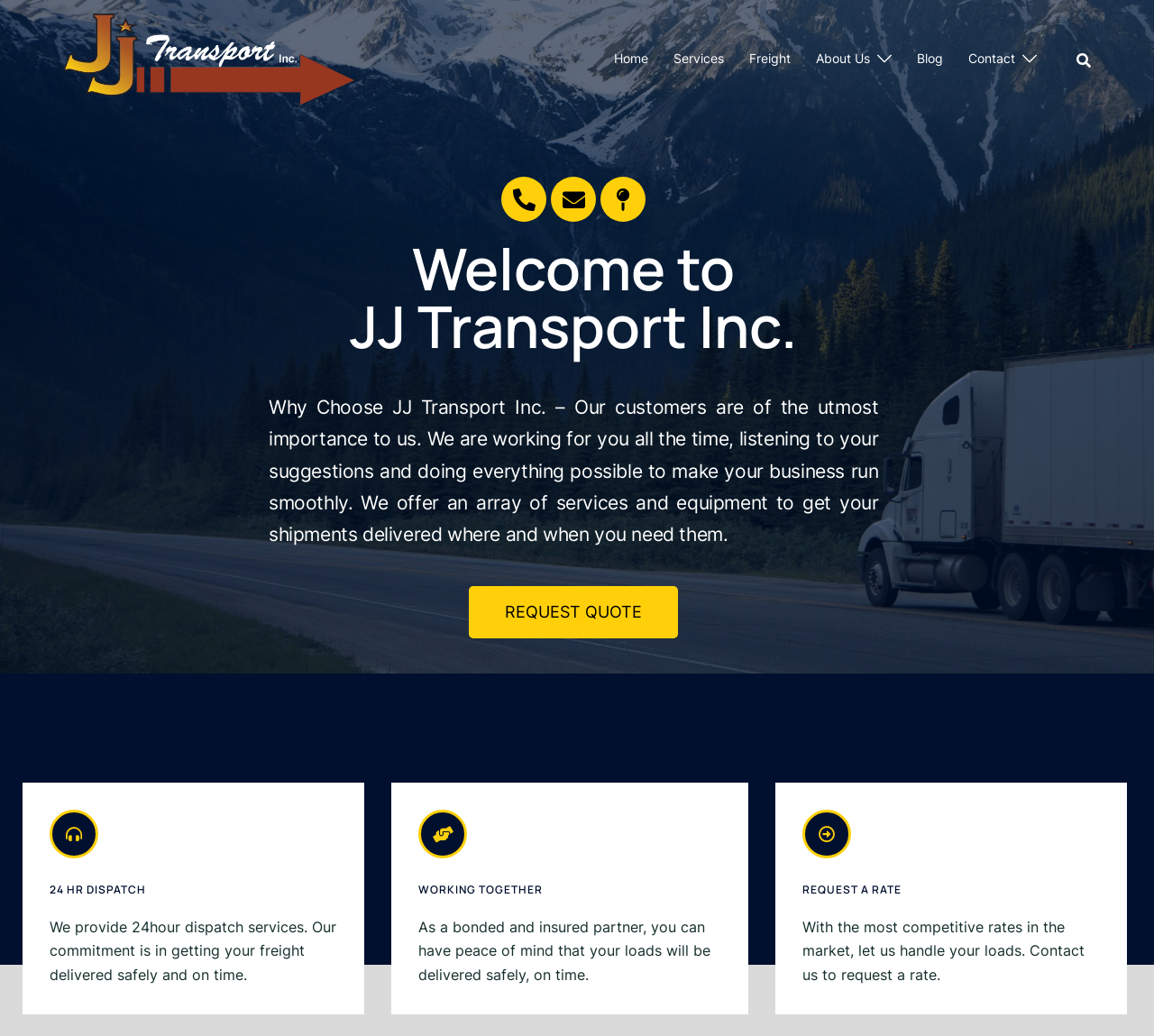Use a single word or phrase to answer the question: How many navigation links are there?

7